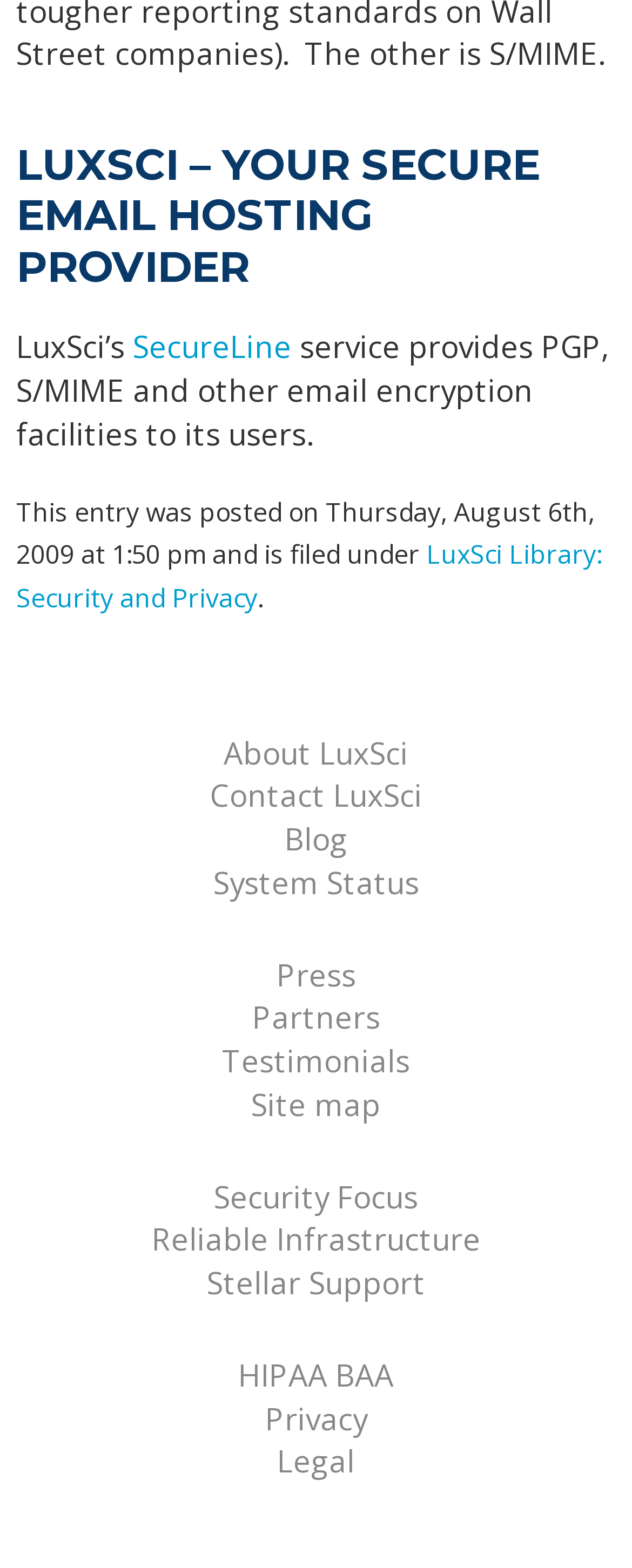How many links are there in the webpage?
Please use the image to provide a one-word or short phrase answer.

15